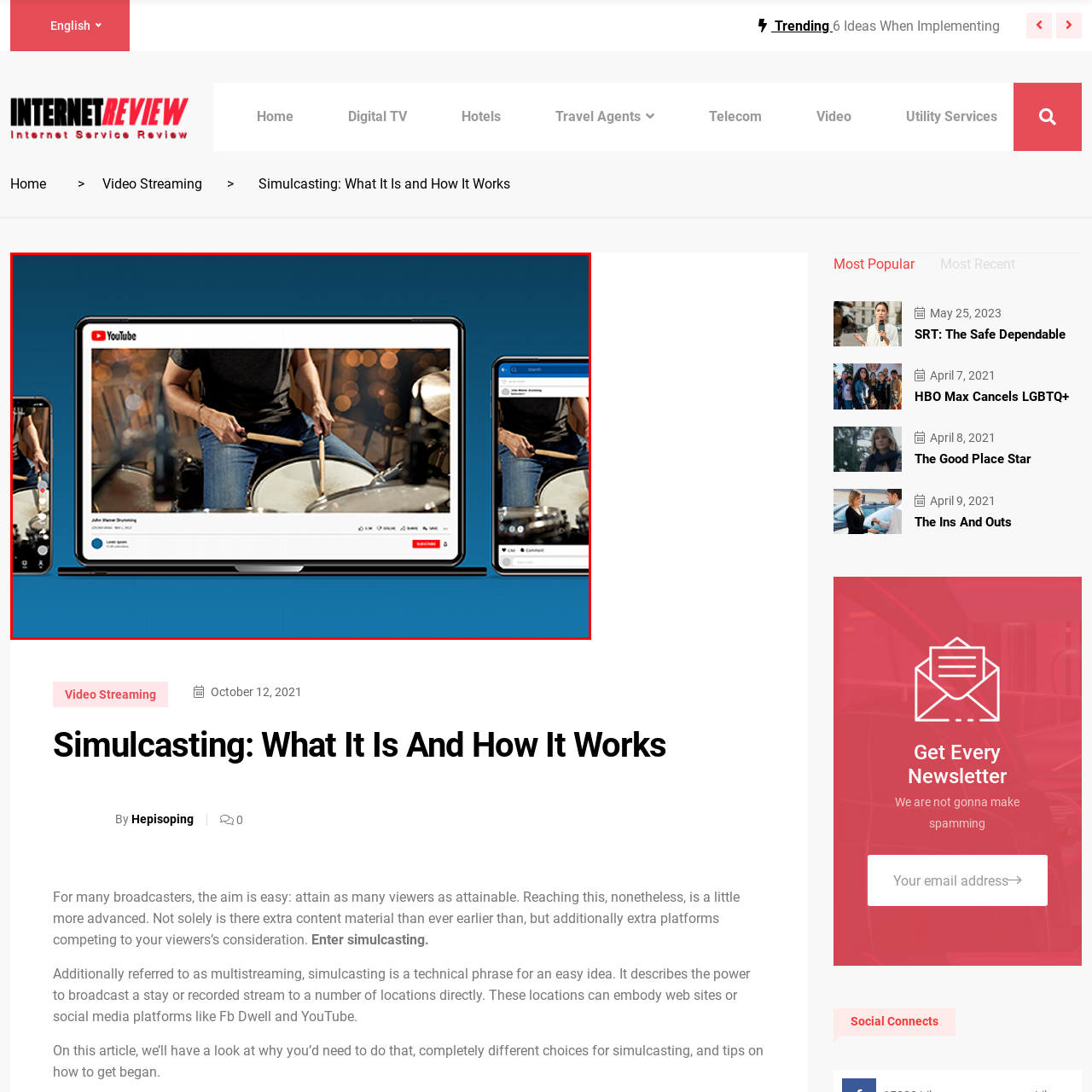Create a detailed description of the image enclosed by the red bounding box.

The image showcases a vibrant multi-device interface displaying a YouTube video titled "John Hamer Drumming." Featured at the center is a laptop screen showing a close-up of a drummer in action, capturing the motion of the drumsticks on a snare drum, set against a backdrop of blurred lights that evoke a lively studio atmosphere. To the left, a smartphone mirrors the video content in a vertical format, enhancing the accessibility of digital streaming across platforms. On the right side, a tablet displays a search interface with the same video, indicating the versatility of the simulcasting experience. This setup highlights the growing trend of consuming content seamlessly on various devices, emphasizing the importance of digital media in today’s entertainment landscape.